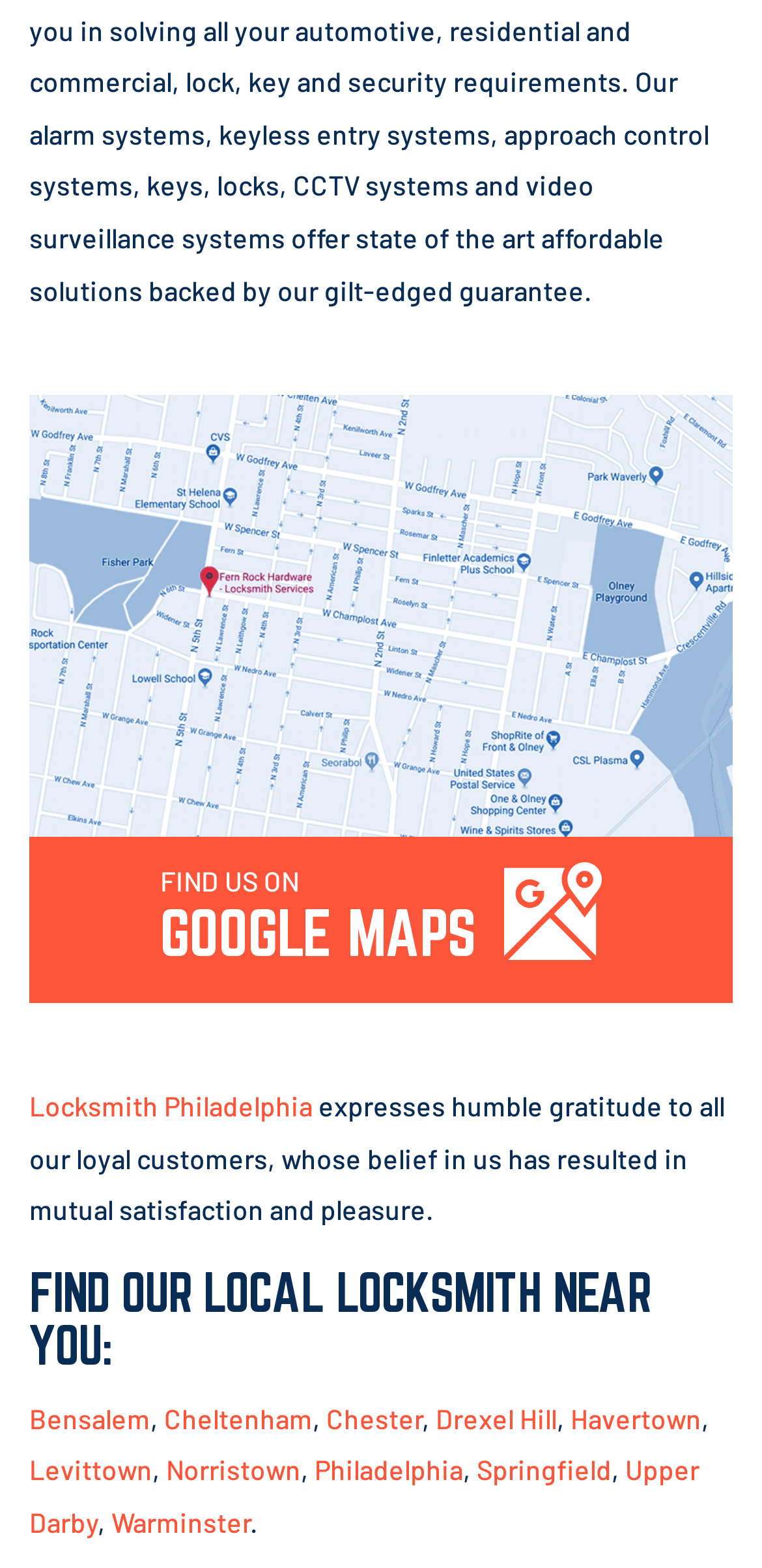What is the tone of the message from the locksmith?
Based on the image, answer the question with a single word or brief phrase.

Grateful